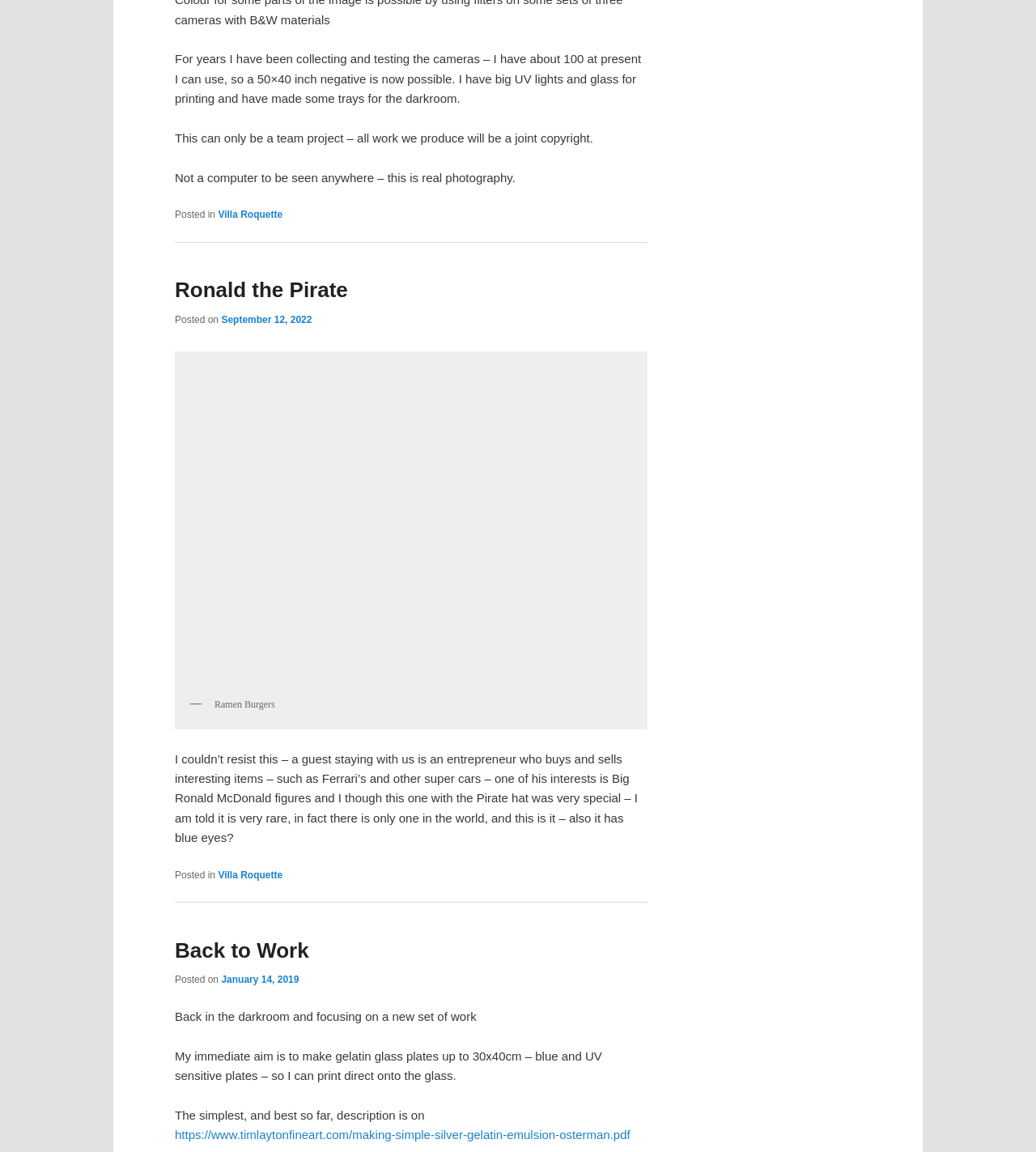Please find the bounding box coordinates of the element that you should click to achieve the following instruction: "Click the link to Villa Roquette". The coordinates should be presented as four float numbers between 0 and 1: [left, top, right, bottom].

[0.21, 0.182, 0.273, 0.191]